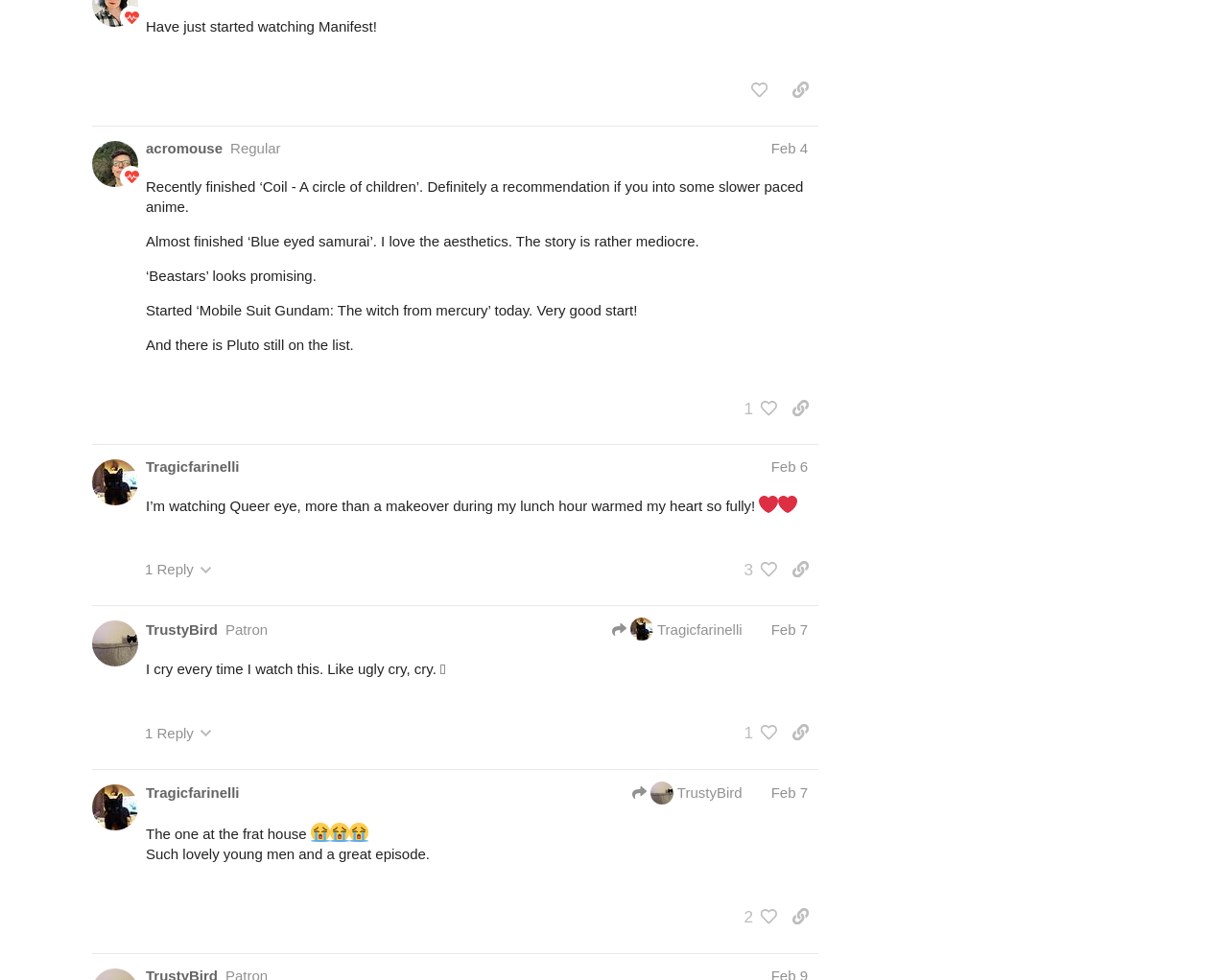Determine the bounding box coordinates for the HTML element mentioned in the following description: "1 Reply". The coordinates should be a list of four floats ranging from 0 to 1, represented as [left, top, right, bottom].

[0.11, 0.676, 0.18, 0.71]